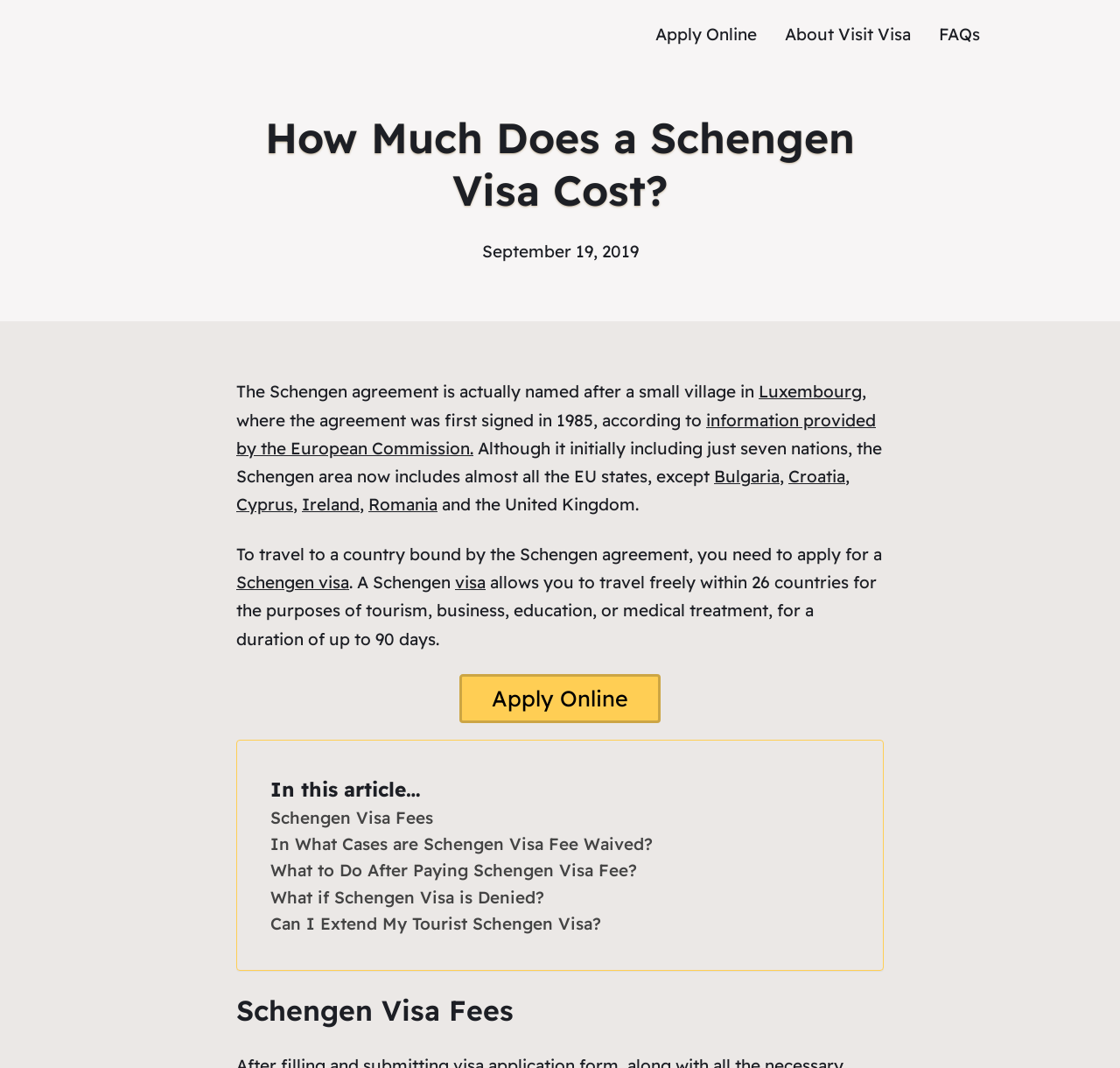Carefully examine the image and provide an in-depth answer to the question: What is the maximum duration of stay with a Schengen visa?

The answer can be found in the paragraph that explains the purpose of a Schengen visa, which allows you to stay for a duration of up to 90 days.